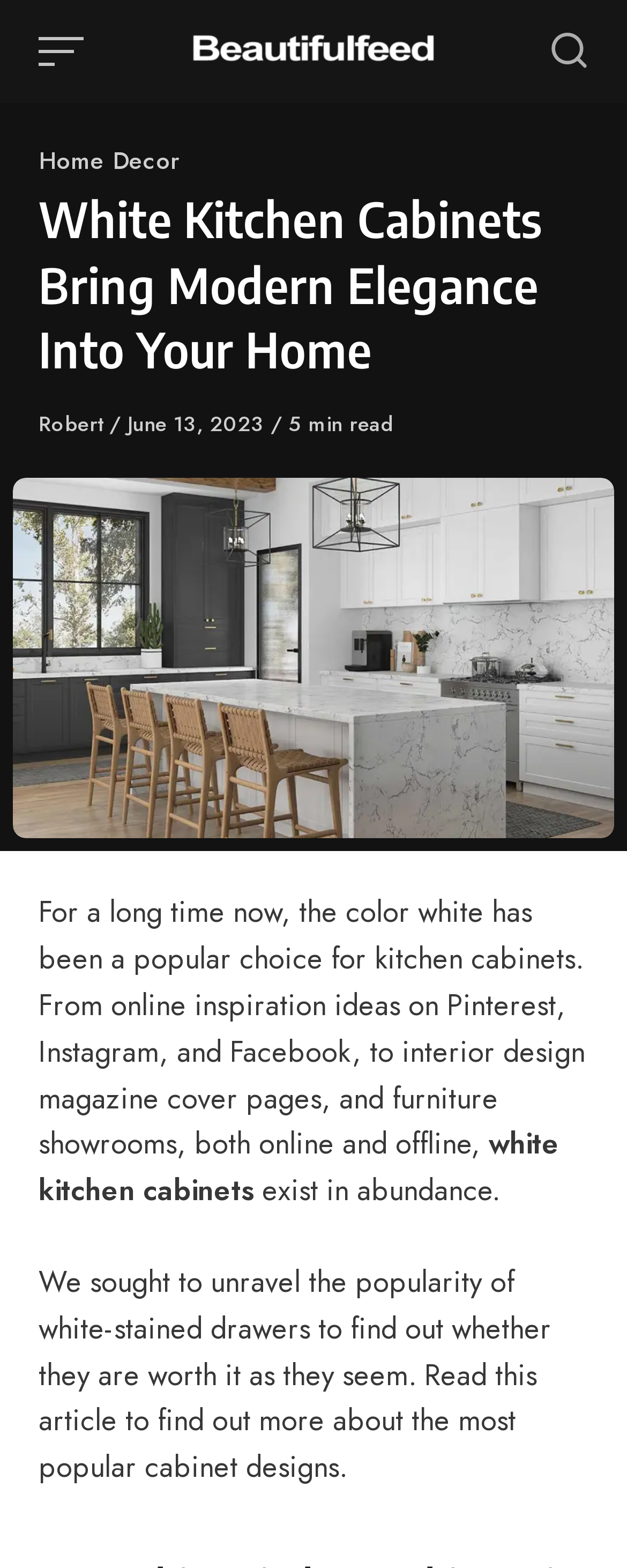Please provide the main heading of the webpage content.

White Kitchen Cabinets Bring Modern Elegance Into Your Home